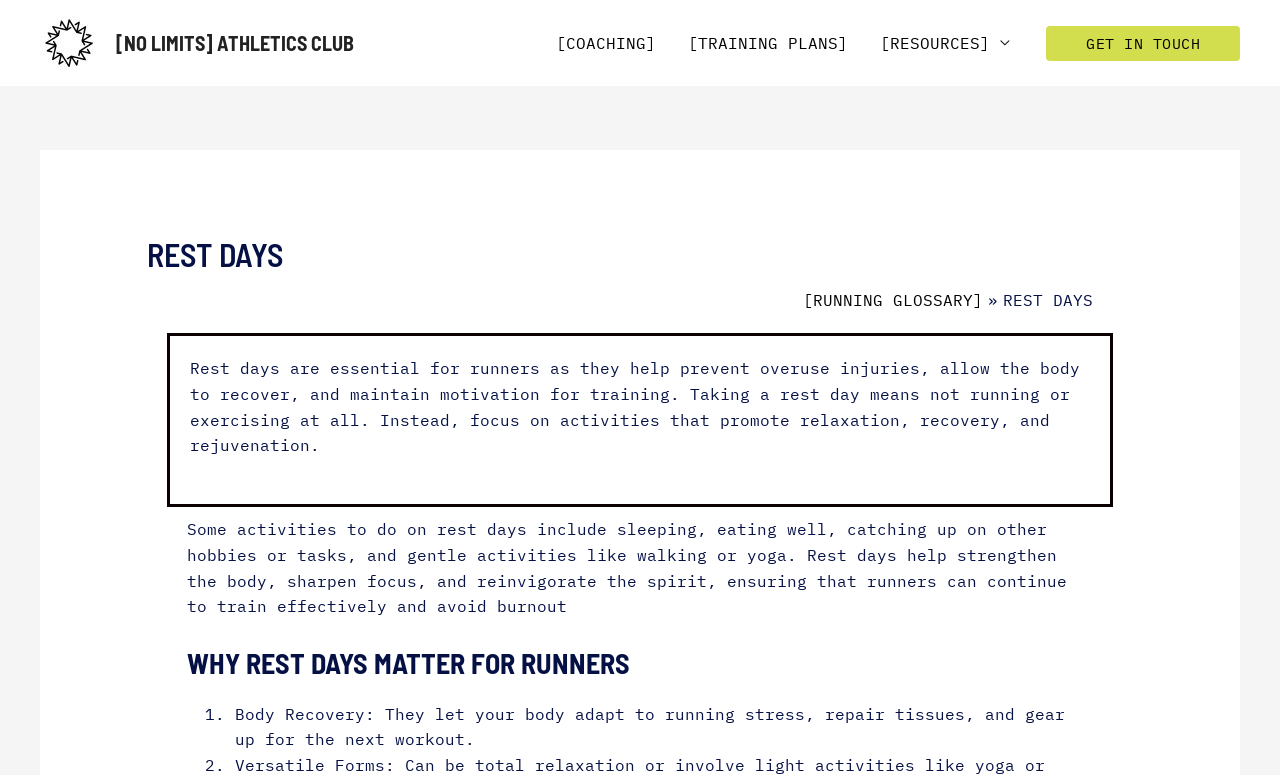Extract the bounding box coordinates of the UI element described: "GET IN TOUCH". Provide the coordinates in the format [left, top, right, bottom] with values ranging from 0 to 1.

[0.817, 0.033, 0.969, 0.078]